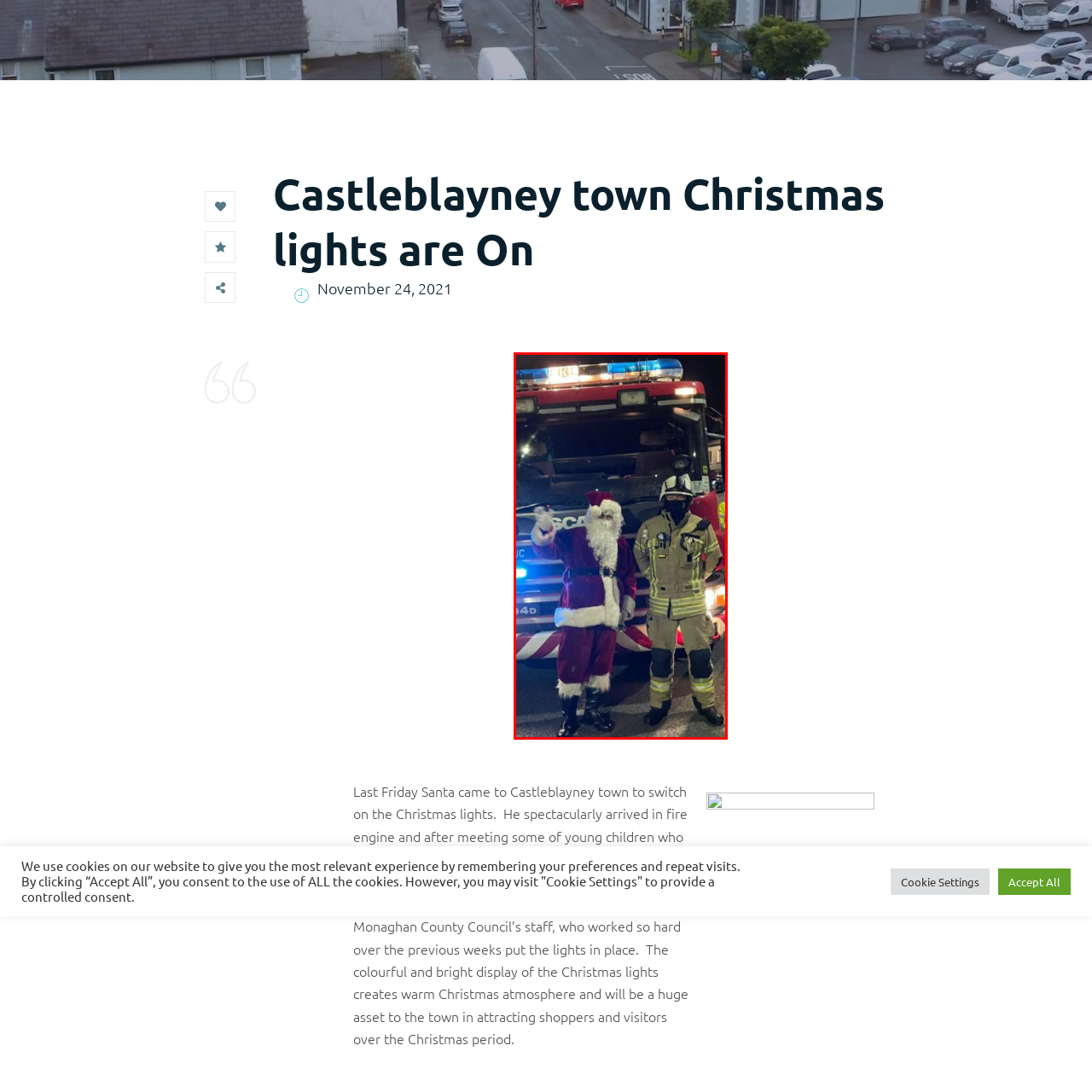Write a detailed description of the image enclosed in the red-bordered box.

The image features a festive scene with Santa Claus standing next to a firefighter in front of a bright red fire truck. Santa, dressed in his traditional red coat and hat with white trim, waves cheerfully, embodying the holiday spirit. The firefighter, clad in protective gear, stands proudly beside him, showcasing a sense of camaraderie and community service. The backdrop of the fire truck, adorned with lights, adds to the enchanting atmosphere of the event, which marks the occasion of the Christmas lights being switched on in Castleblayney town. This joyful moment captures the essence of the holiday season, highlighting the community's efforts in celebrating with warmth and cheer.